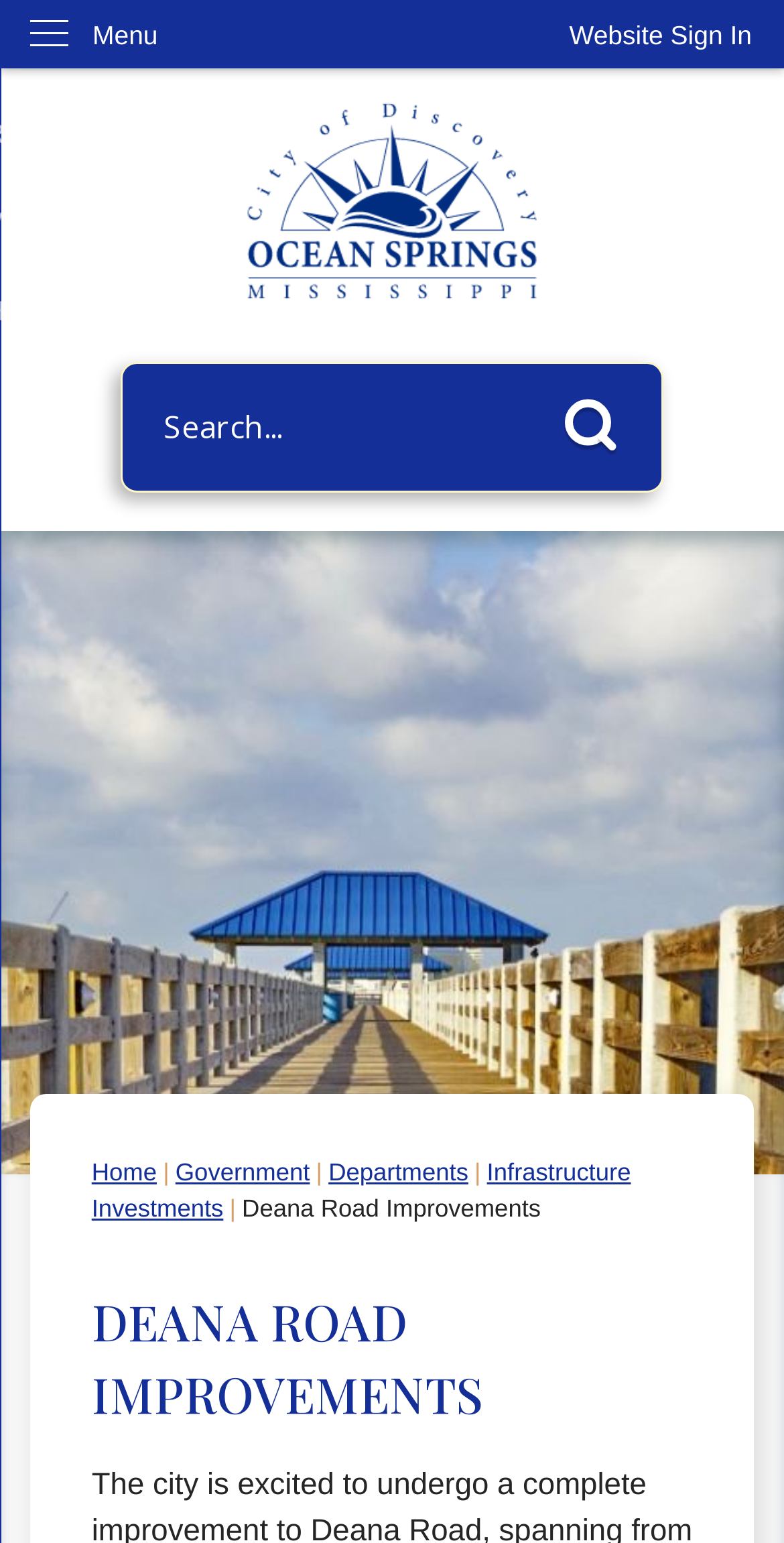Find the UI element described as: "Share on Facebook" and predict its bounding box coordinates. Ensure the coordinates are four float numbers between 0 and 1, [left, top, right, bottom].

None